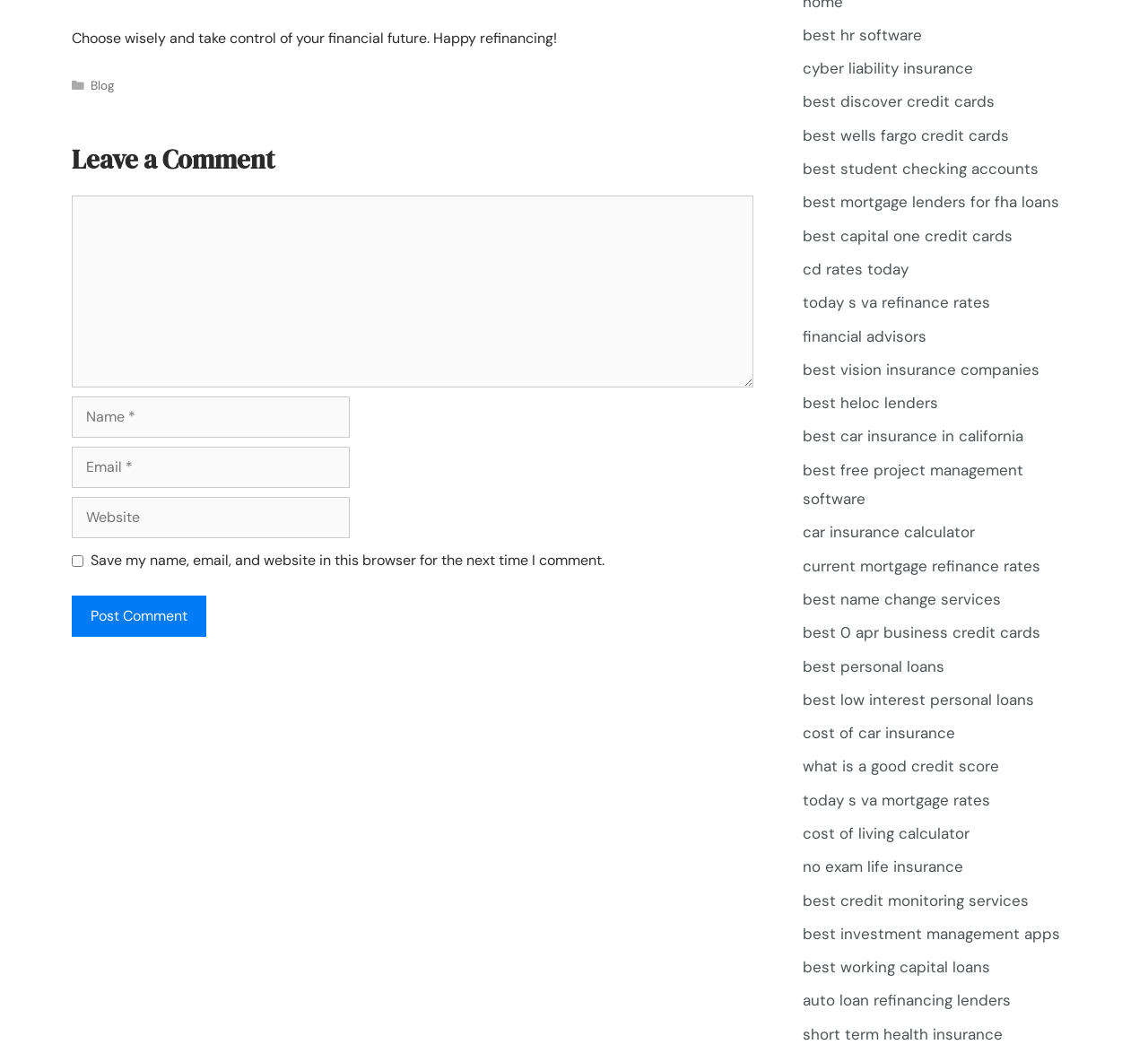Identify the bounding box for the UI element described as: "financial advisors". The coordinates should be four float numbers between 0 and 1, i.e., [left, top, right, bottom].

[0.699, 0.307, 0.807, 0.326]